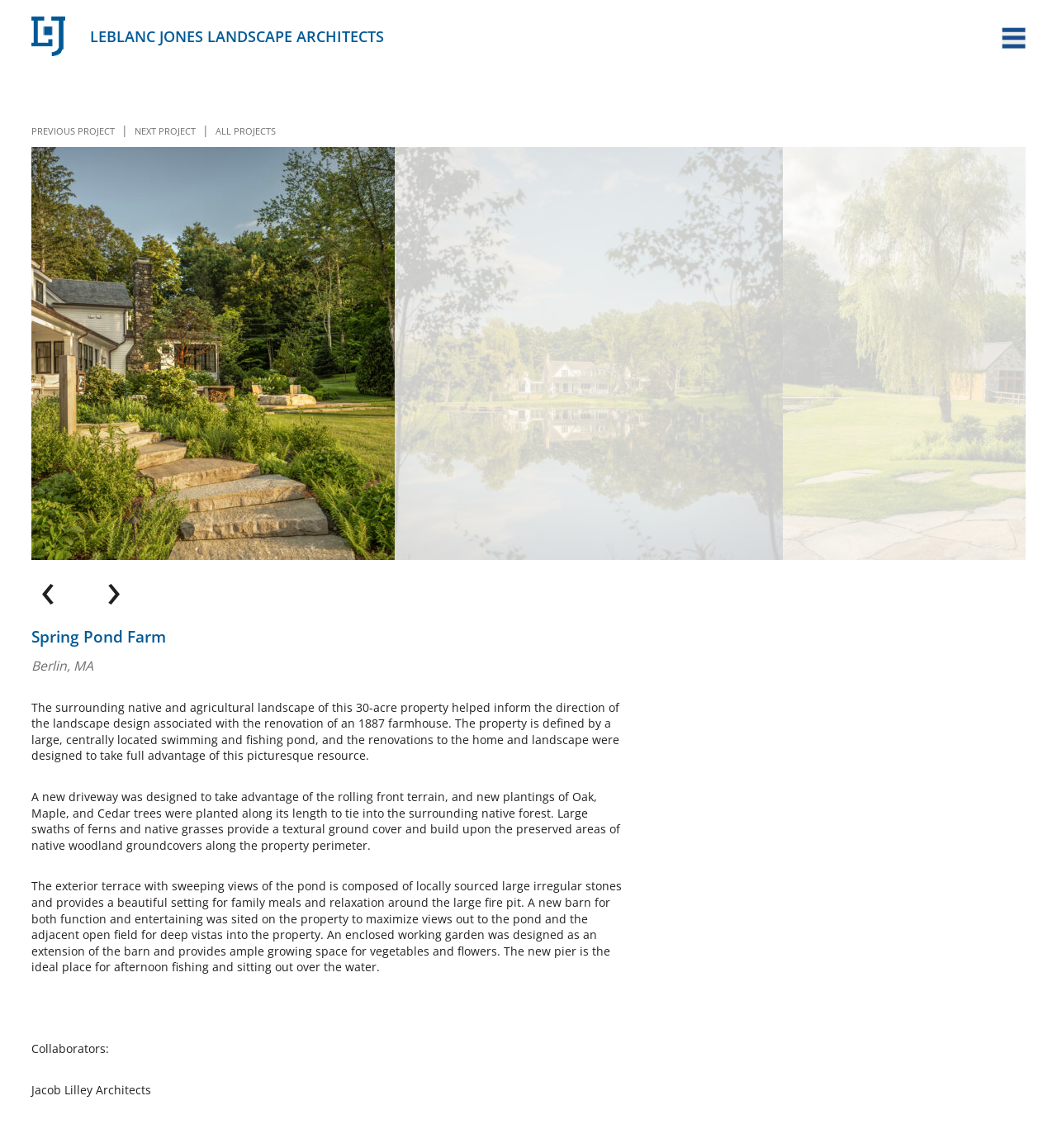Determine the coordinates of the bounding box that should be clicked to complete the instruction: "View all projects". The coordinates should be represented by four float numbers between 0 and 1: [left, top, right, bottom].

[0.204, 0.109, 0.261, 0.12]